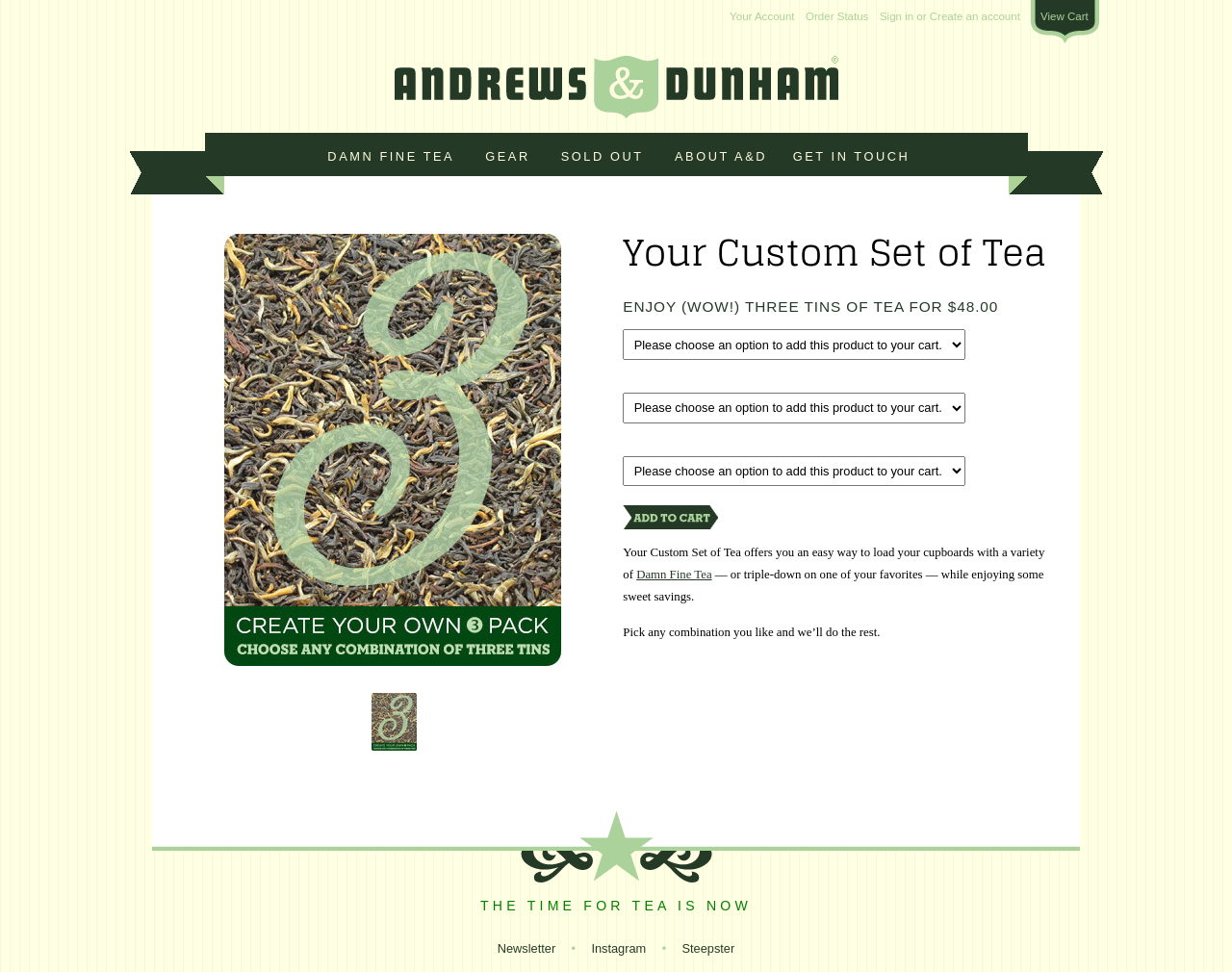Reply to the question with a single word or phrase:
What can I do with my account on this website?

Sign in, view order status